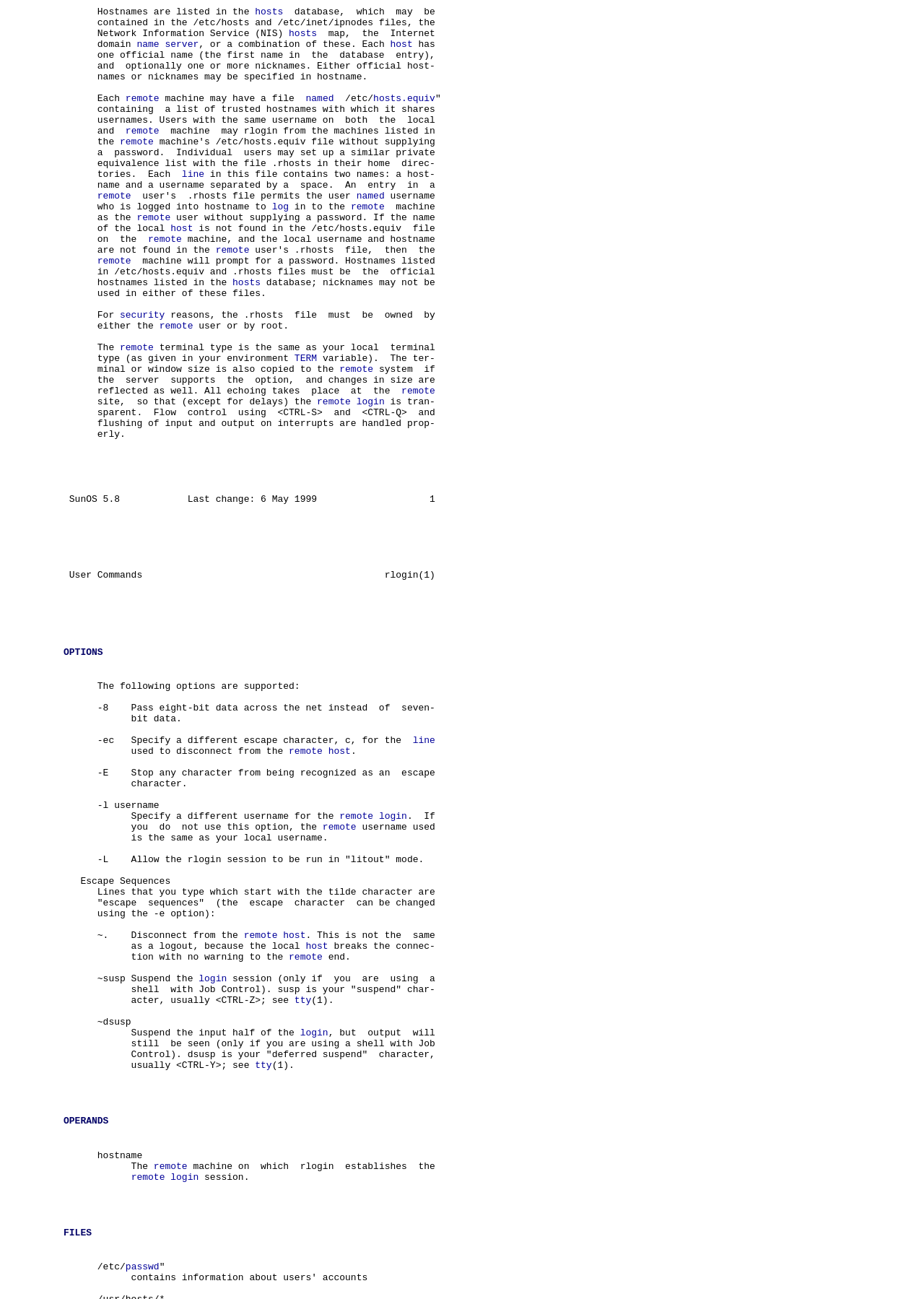Identify the bounding box for the UI element described as: "login". The coordinates should be four float numbers between 0 and 1, i.e., [left, top, right, bottom].

[0.216, 0.749, 0.246, 0.758]